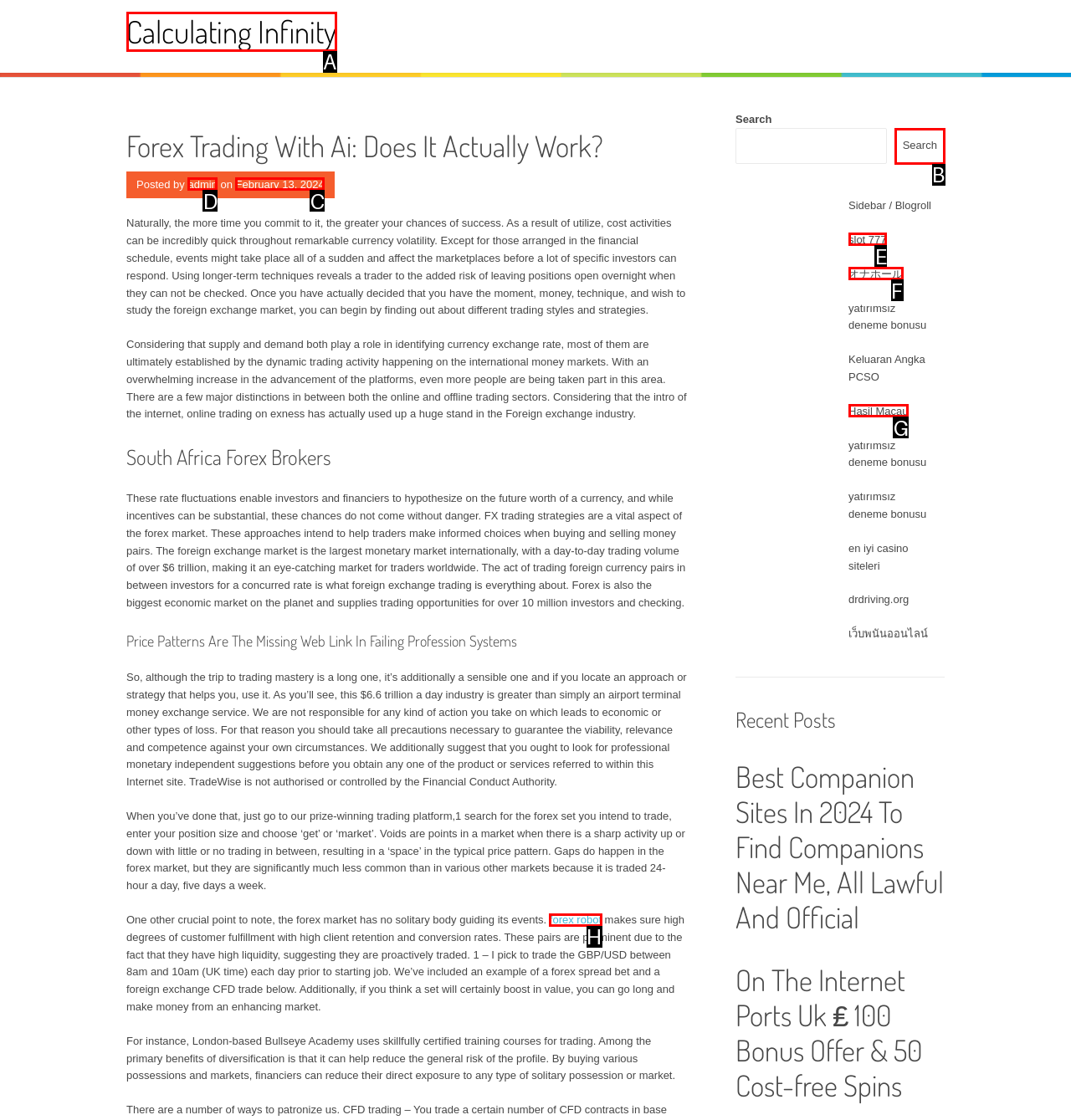For the instruction: Click on the link 'admin', determine the appropriate UI element to click from the given options. Respond with the letter corresponding to the correct choice.

D